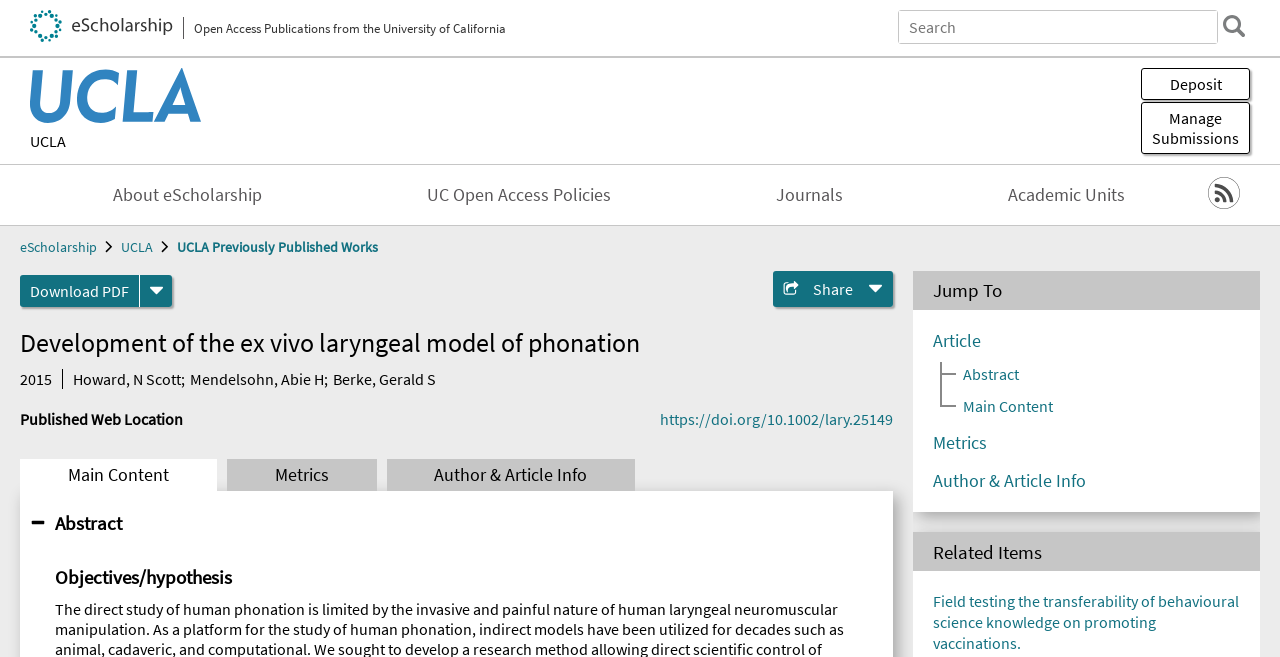Ascertain the bounding box coordinates for the UI element detailed here: "Author & Article Info". The coordinates should be provided as [left, top, right, bottom] with each value being a float between 0 and 1.

[0.302, 0.698, 0.496, 0.747]